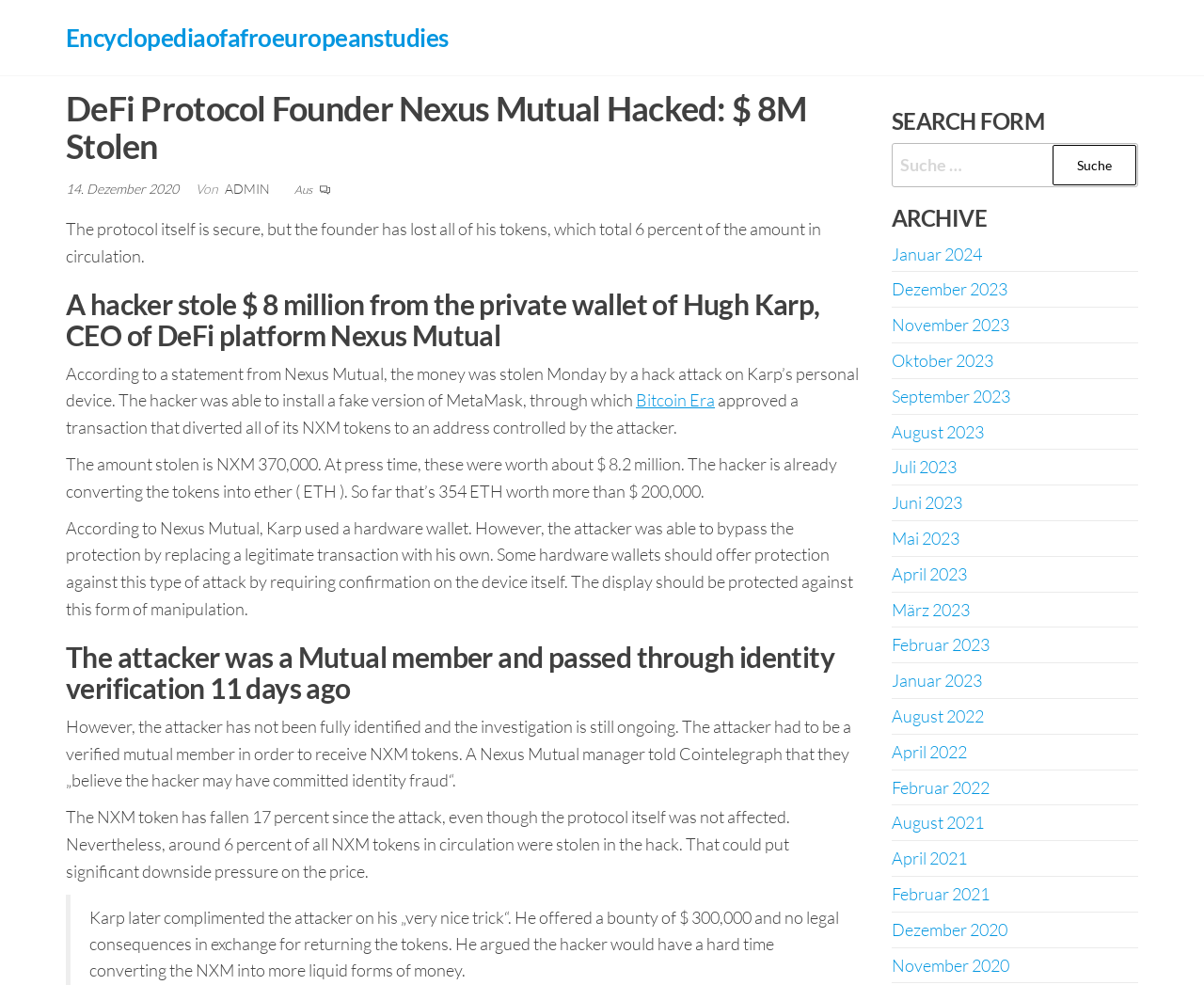Locate the bounding box coordinates of the element that should be clicked to fulfill the instruction: "Click on the 'Welcome' link".

None